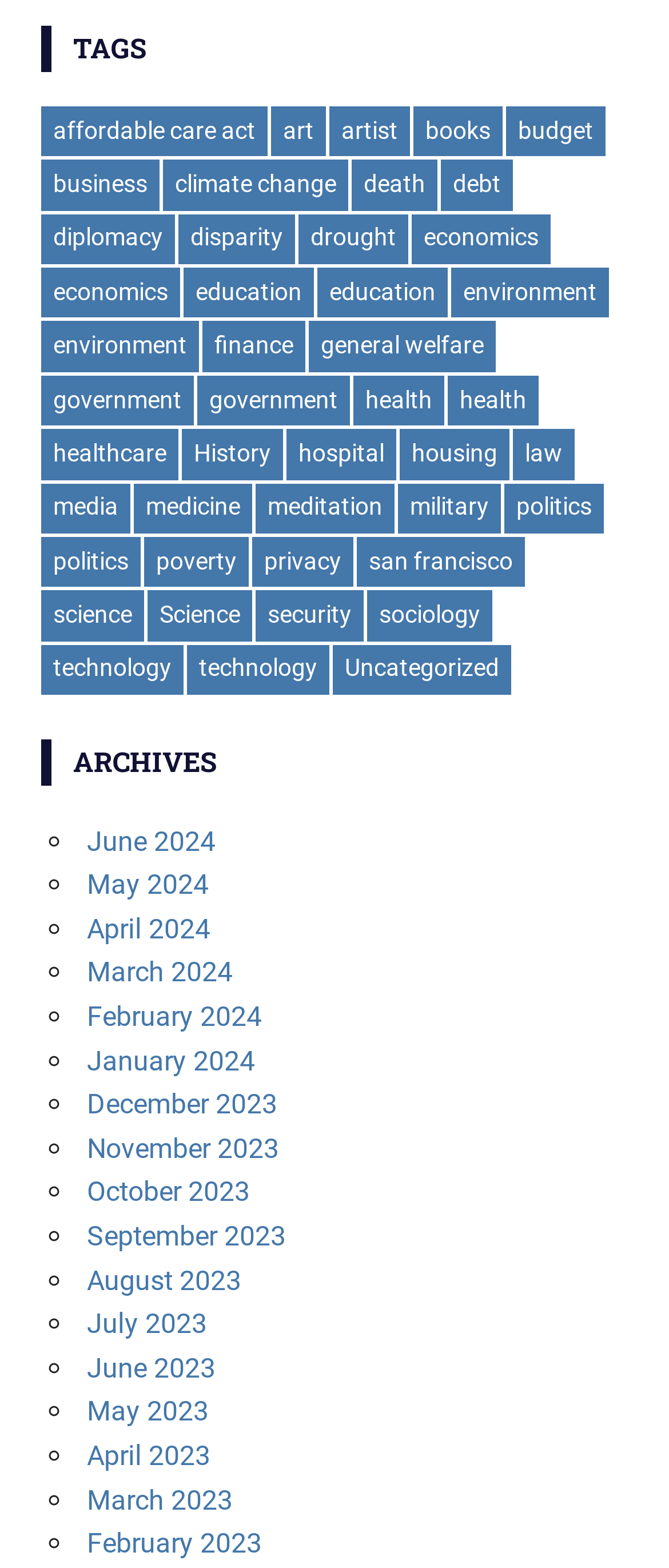Give a short answer to this question using one word or a phrase:
What is the category with the fewest items?

hospital